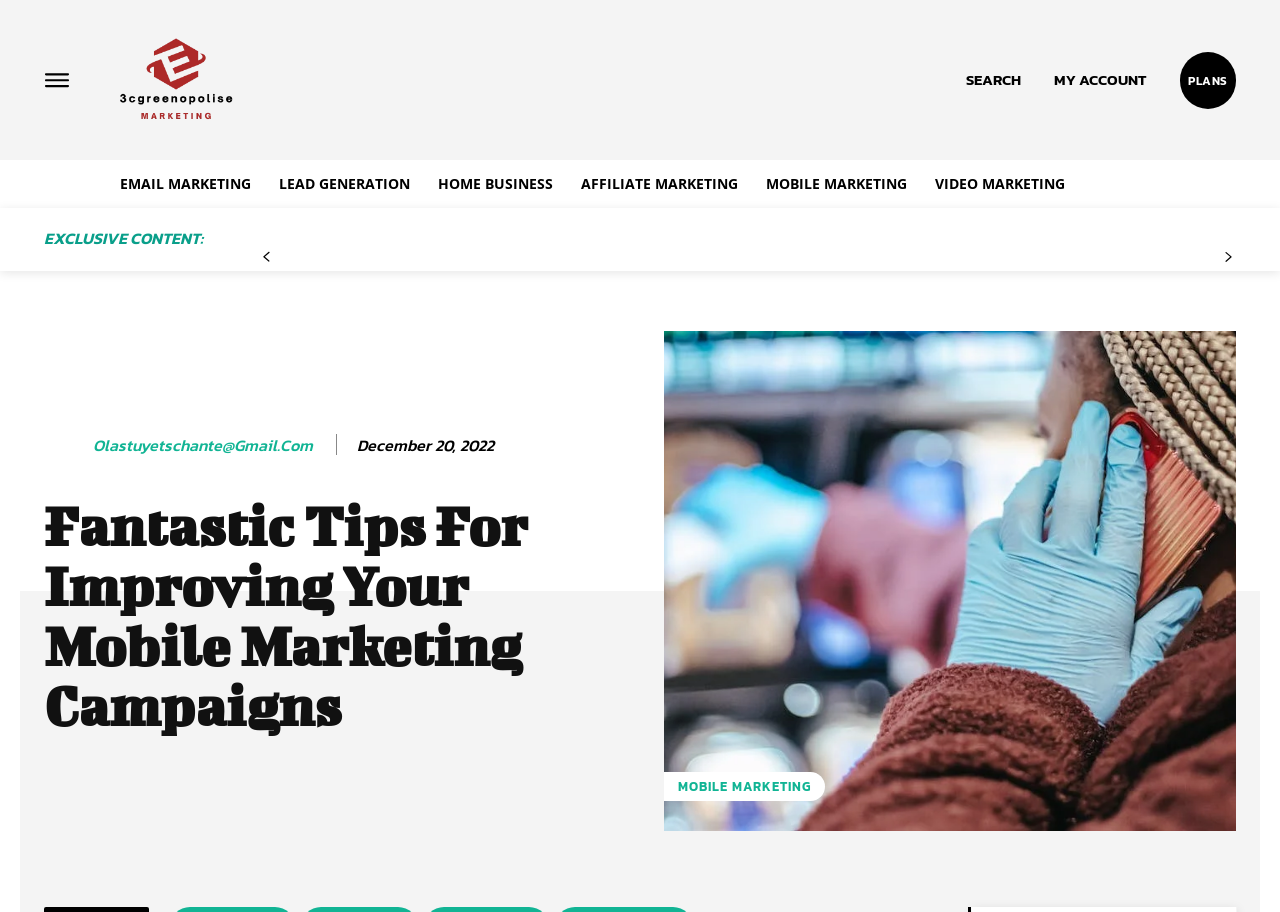Detail the features and information presented on the webpage.

The webpage is about mobile marketing campaigns, with a focus on providing fantastic tips for improvement. At the top left, there is a small logo image with a link to the website's homepage. Next to the logo, there is a search button with the text "SEARCH" inside. On the top right, there are links to "MY ACCOUNT" and "PLANS".

Below the top navigation, there is a horizontal menu with links to various marketing topics, including "EMAIL MARKETING", "LEAD GENERATION", "HOME BUSINESS", "AFFILIATE MARKETING", "MOBILE MARKETING", and "VIDEO MARKETING". These links are arranged from left to right.

Under the menu, there is a heading "EXCLUSIVE CONTENT:" followed by a link to a previous page and a disabled link to a next page. Below this section, there is an image with a link to an email address "olastuyetschante@gmail.com", and another link to the same email address with a different text format. Next to these links, there is a timestamp showing "December 20, 2022".

The main content of the webpage is a heading "Fantastic Tips For Improving Your Mobile Marketing Campaigns" which spans across the page. Below this heading, there is a link to "MOBILE MARKETING" at the bottom left of the page.